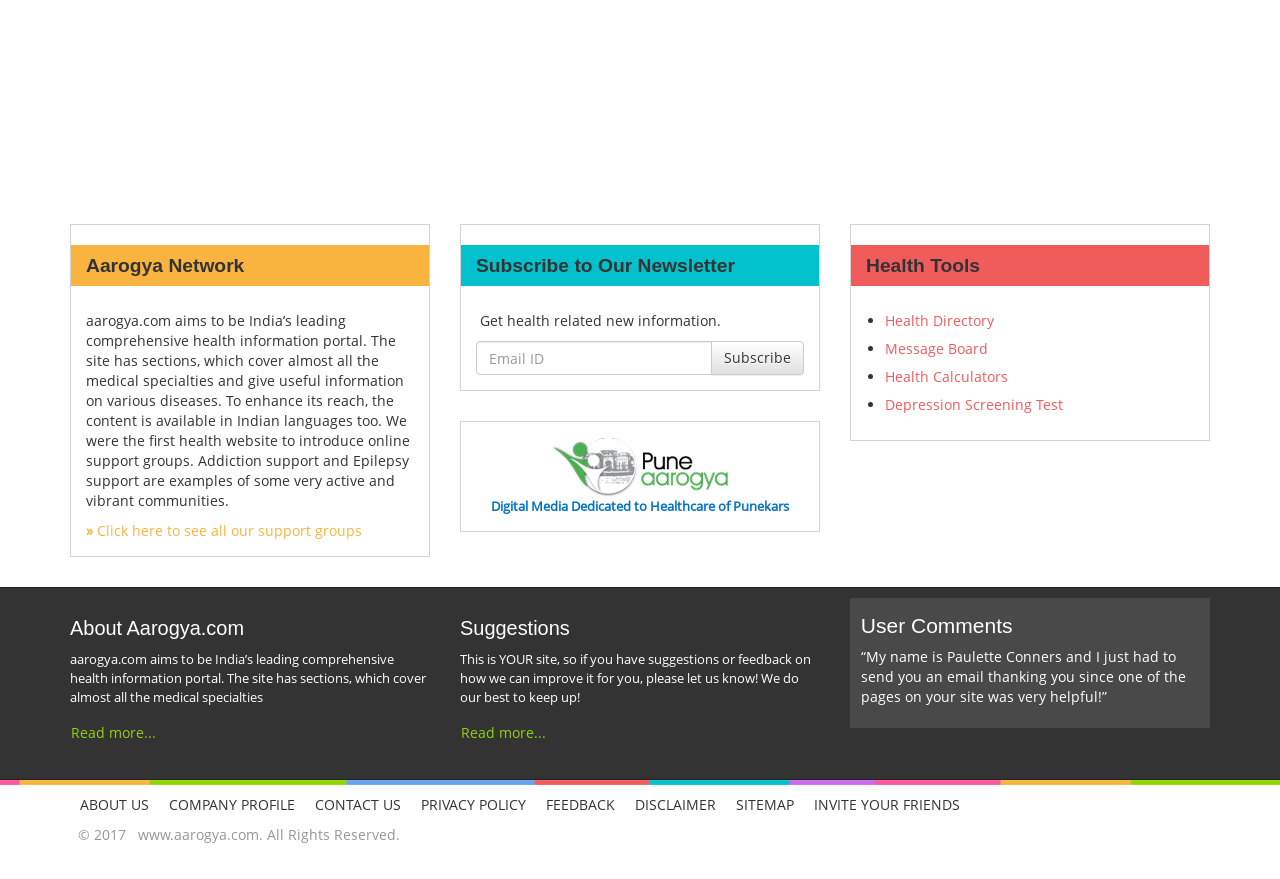What is the copyright year of the webpage?
Make sure to answer the question with a detailed and comprehensive explanation.

The StaticText element with the content '© 2017' indicates that the copyright year of the webpage is 2017.